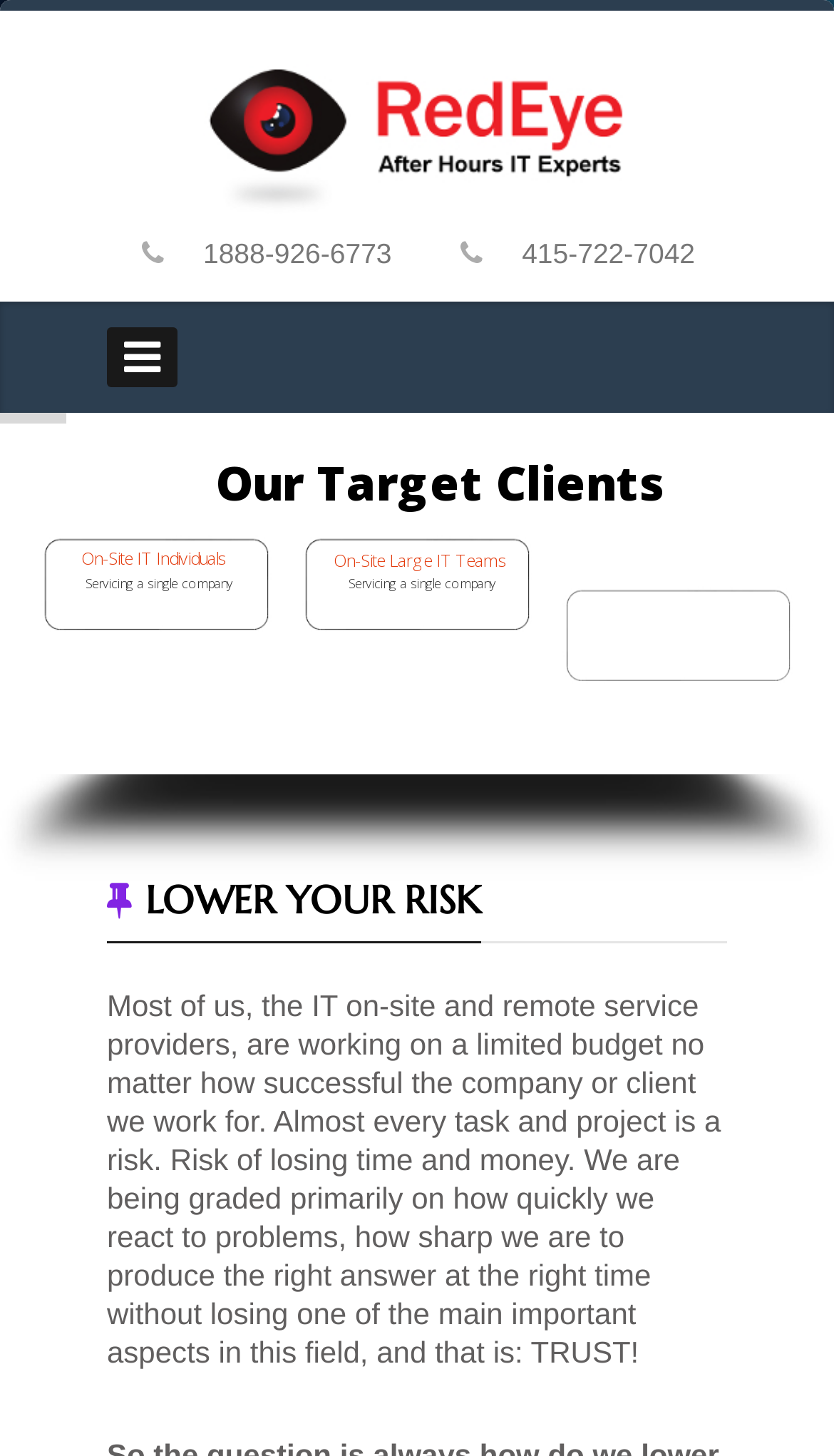Determine the bounding box for the described UI element: "alt="Redeye IT Experts"".

[0.244, 0.037, 0.756, 0.147]